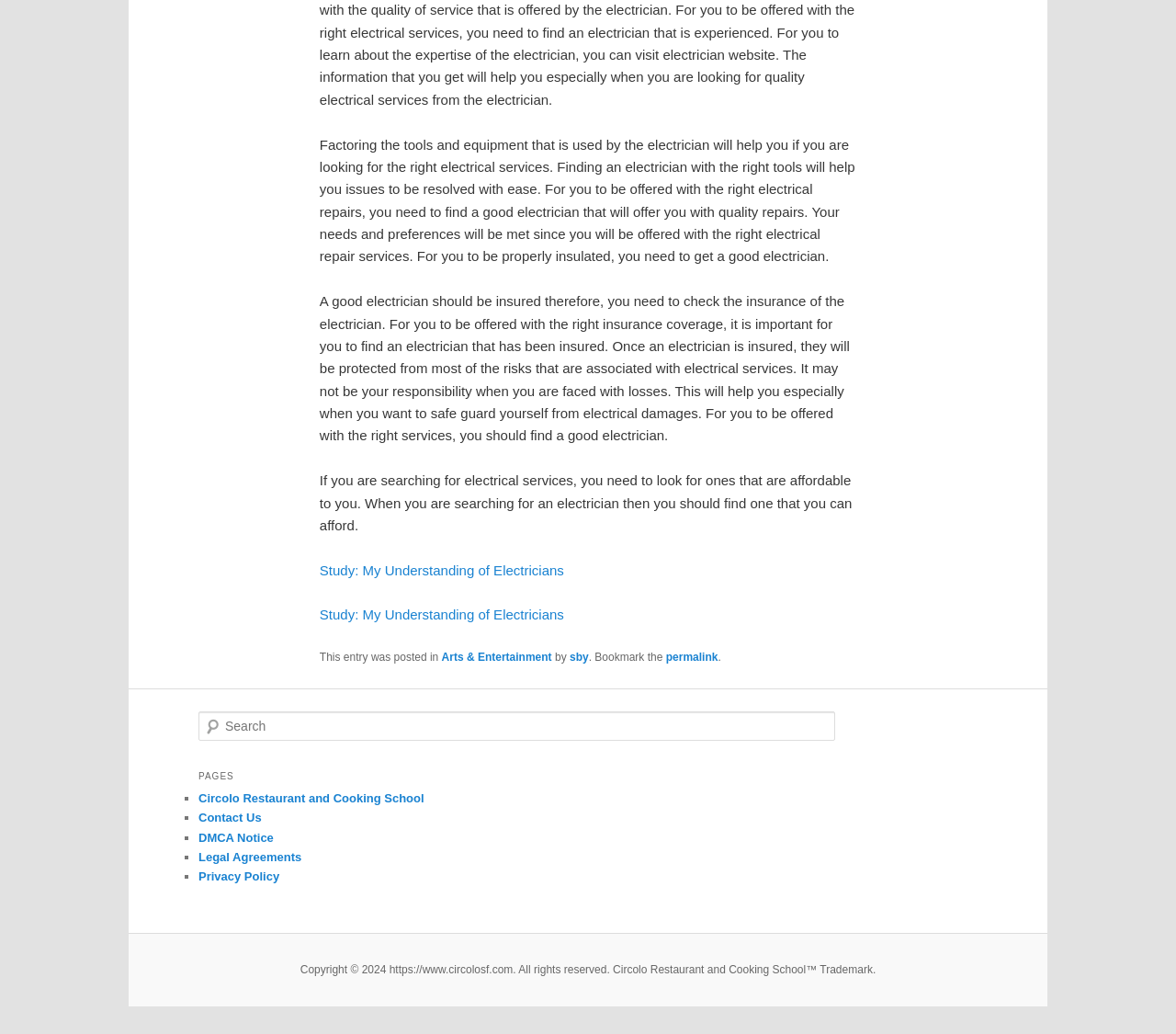Please mark the bounding box coordinates of the area that should be clicked to carry out the instruction: "Click on Circolo Restaurant and Cooking School".

[0.169, 0.766, 0.361, 0.779]